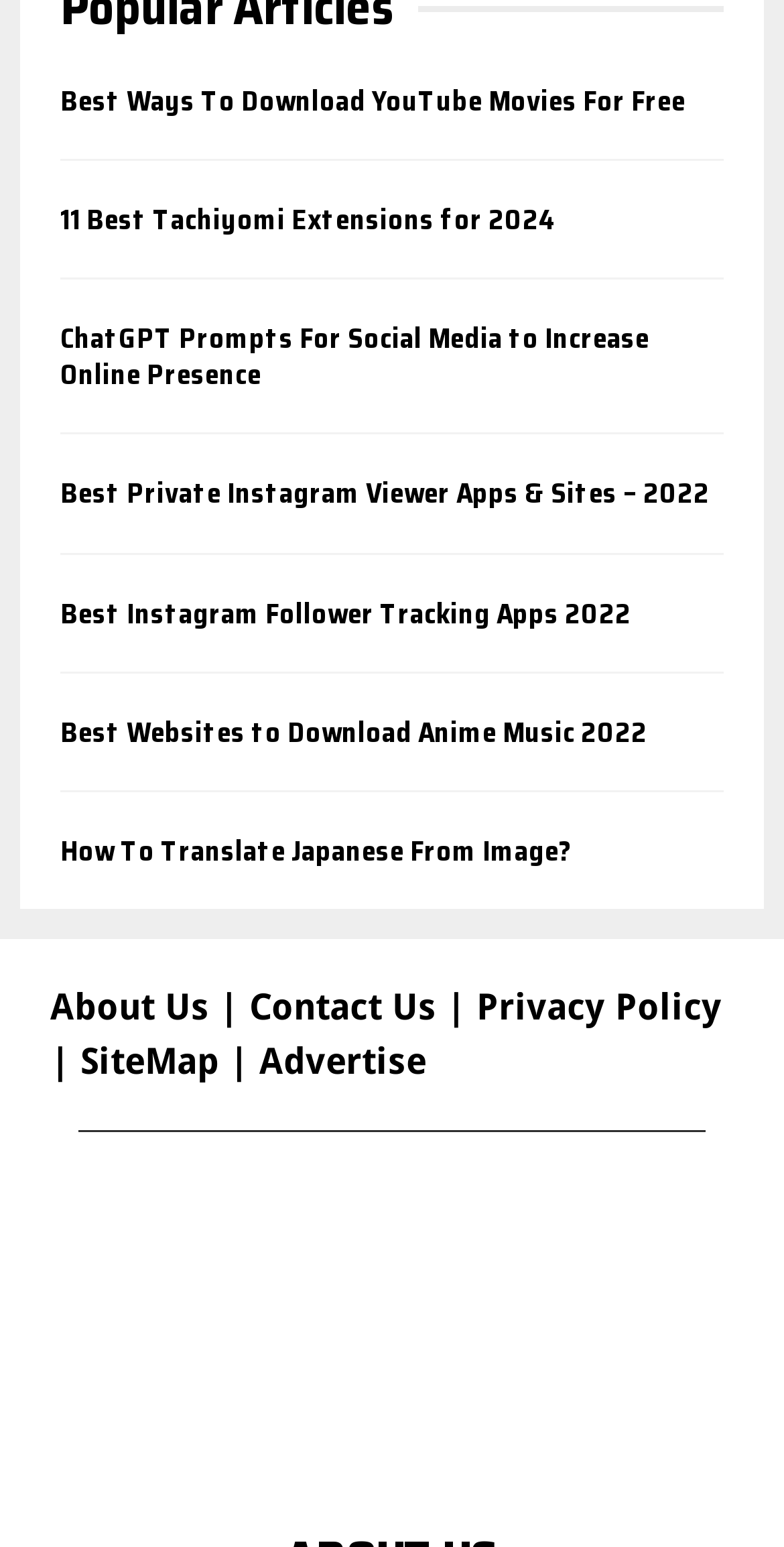Identify the bounding box coordinates necessary to click and complete the given instruction: "View job openings".

None